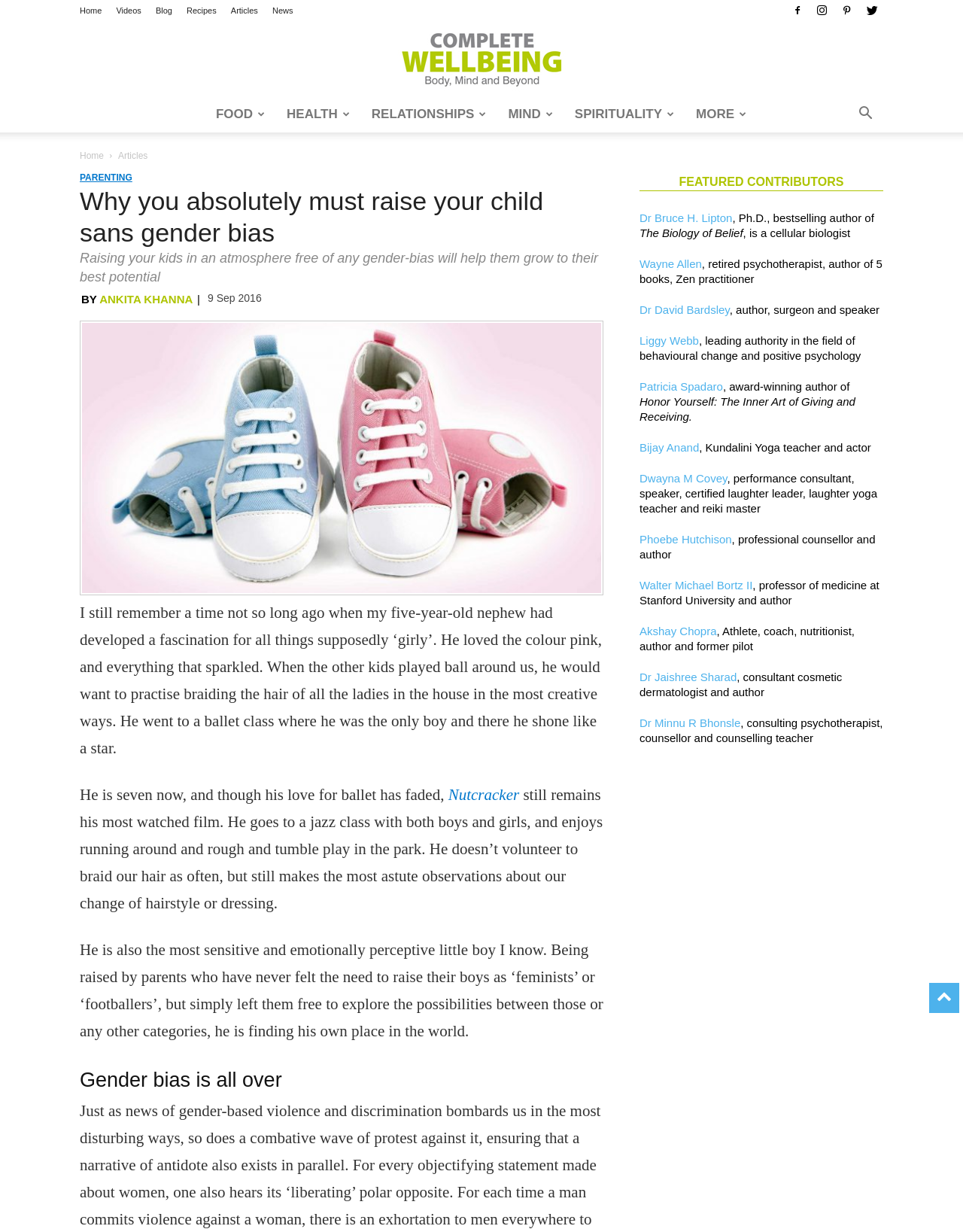What is the author's name?
Refer to the image and respond with a one-word or short-phrase answer.

Ankita Khanna